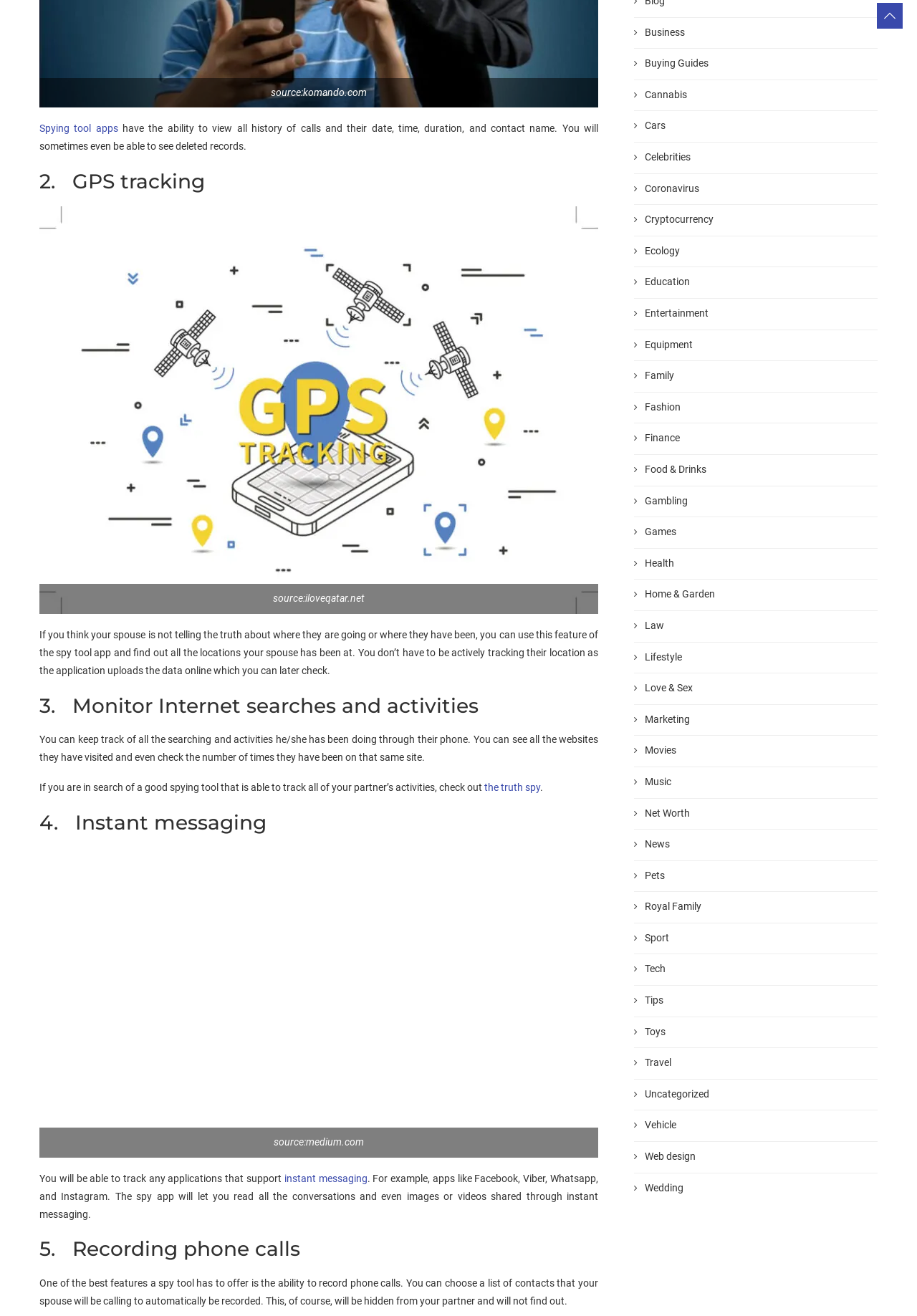Please locate the bounding box coordinates for the element that should be clicked to achieve the following instruction: "Explore 'instant messaging'". Ensure the coordinates are given as four float numbers between 0 and 1, i.e., [left, top, right, bottom].

[0.31, 0.891, 0.4, 0.9]